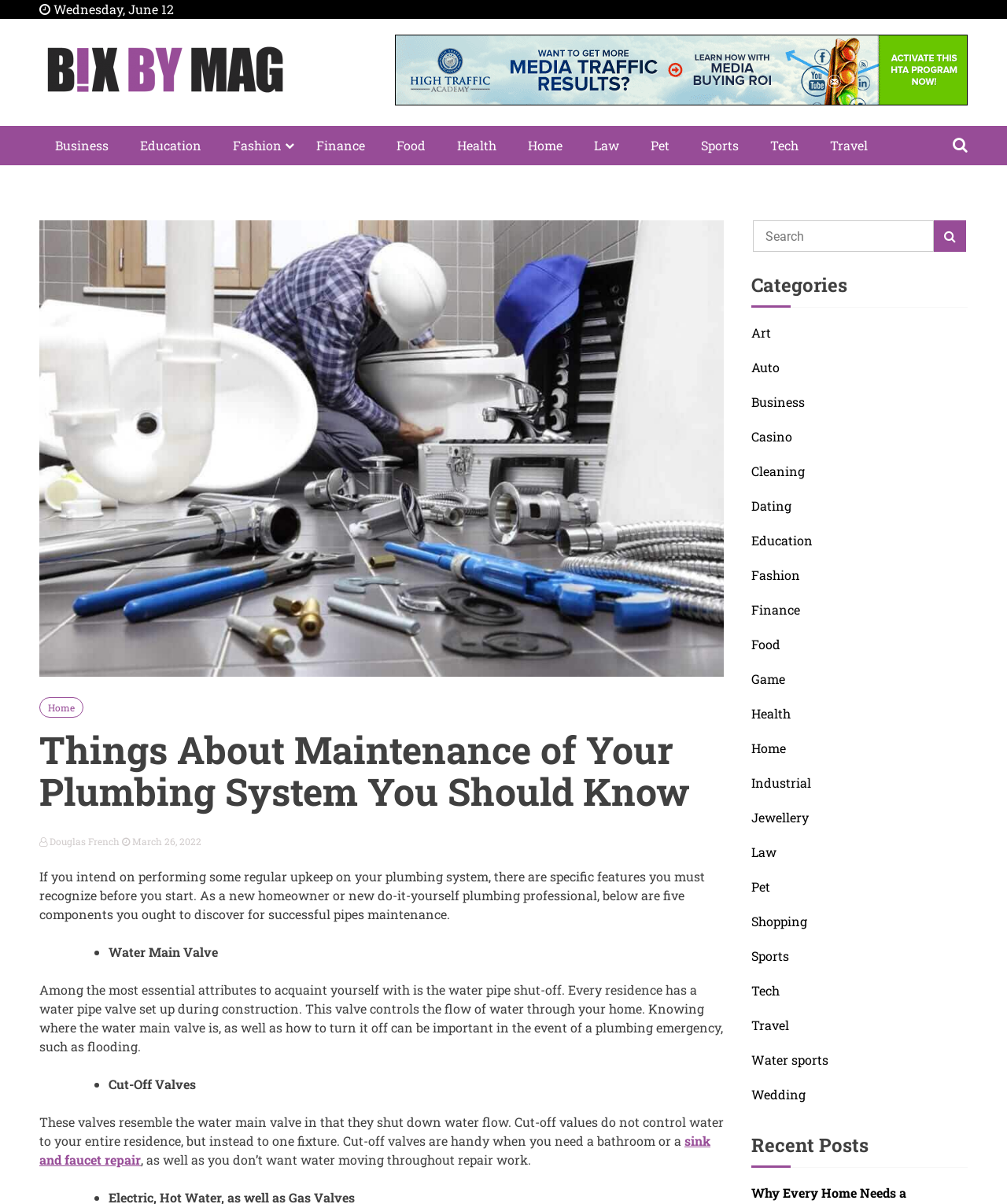Provide the text content of the webpage's main heading.

Bix BY Mag